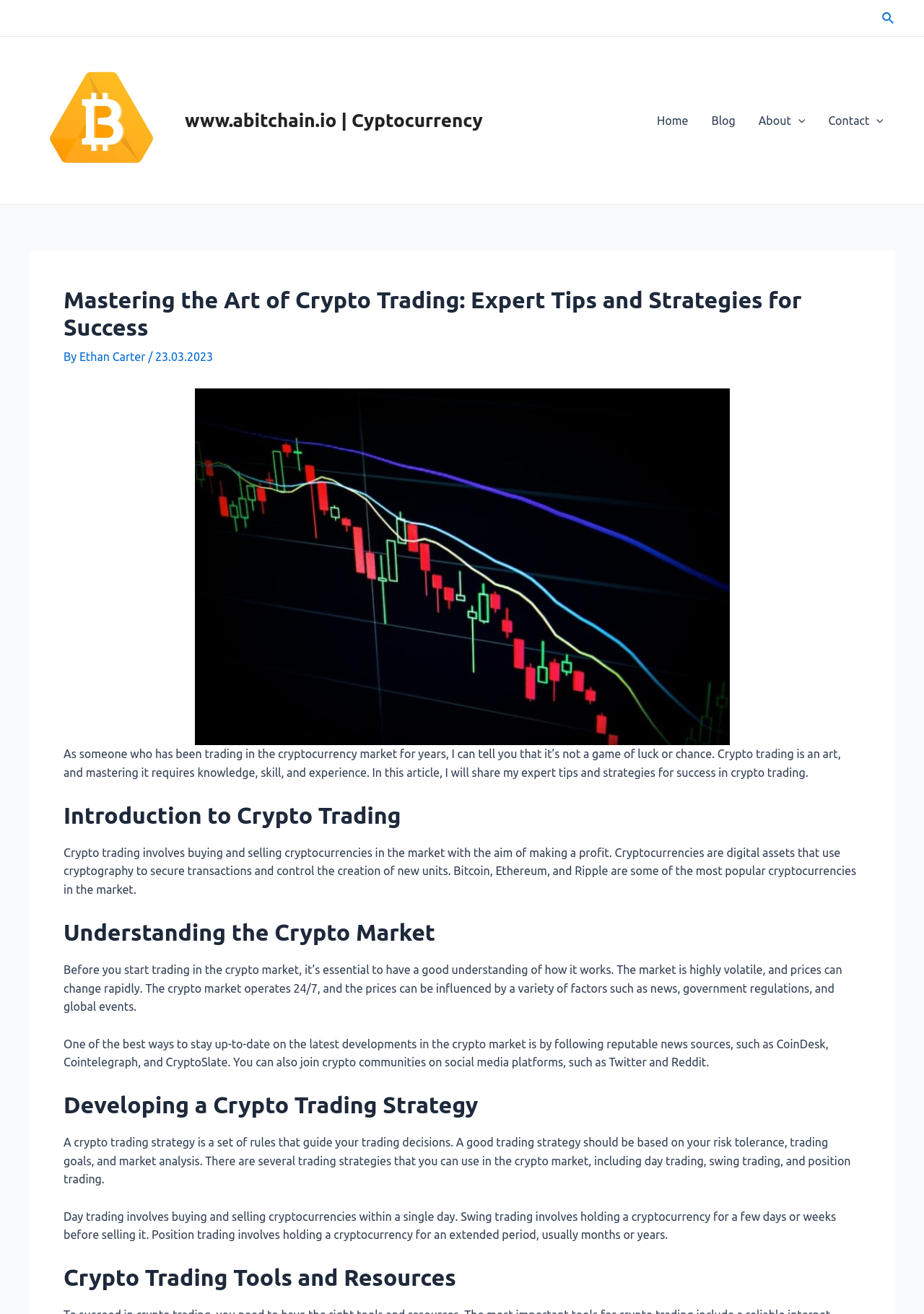Specify the bounding box coordinates of the area to click in order to execute this command: 'Contact the author'. The coordinates should consist of four float numbers ranging from 0 to 1, and should be formatted as [left, top, right, bottom].

[0.884, 0.07, 0.969, 0.114]